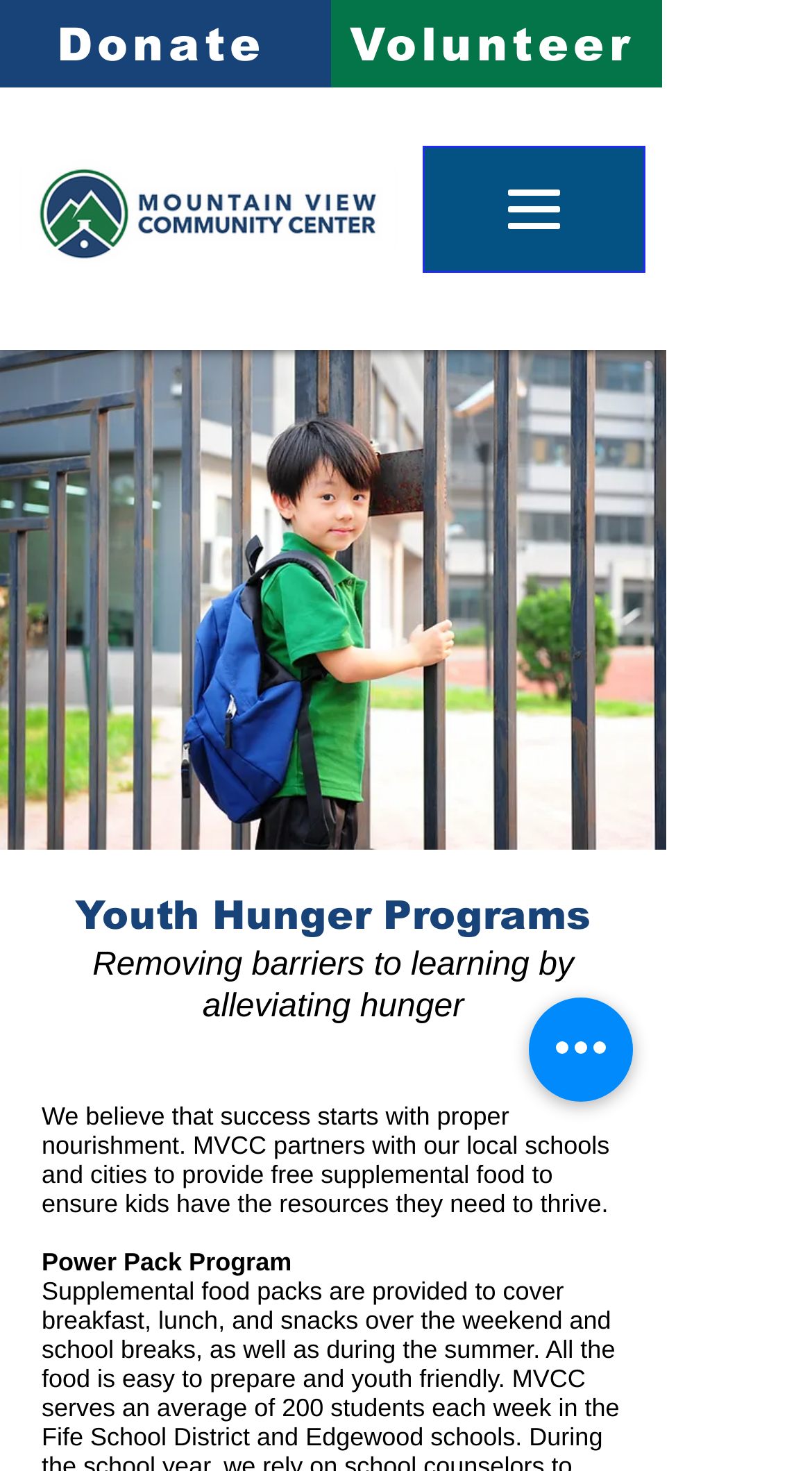What is the name of the organization?
Provide an in-depth answer to the question, covering all aspects.

The name of the organization can be found in the logo image, which is described as 'MVCC horizontal logo.png'. This logo is likely to be the official logo of the organization, and thus, the name of the organization is MVCC.